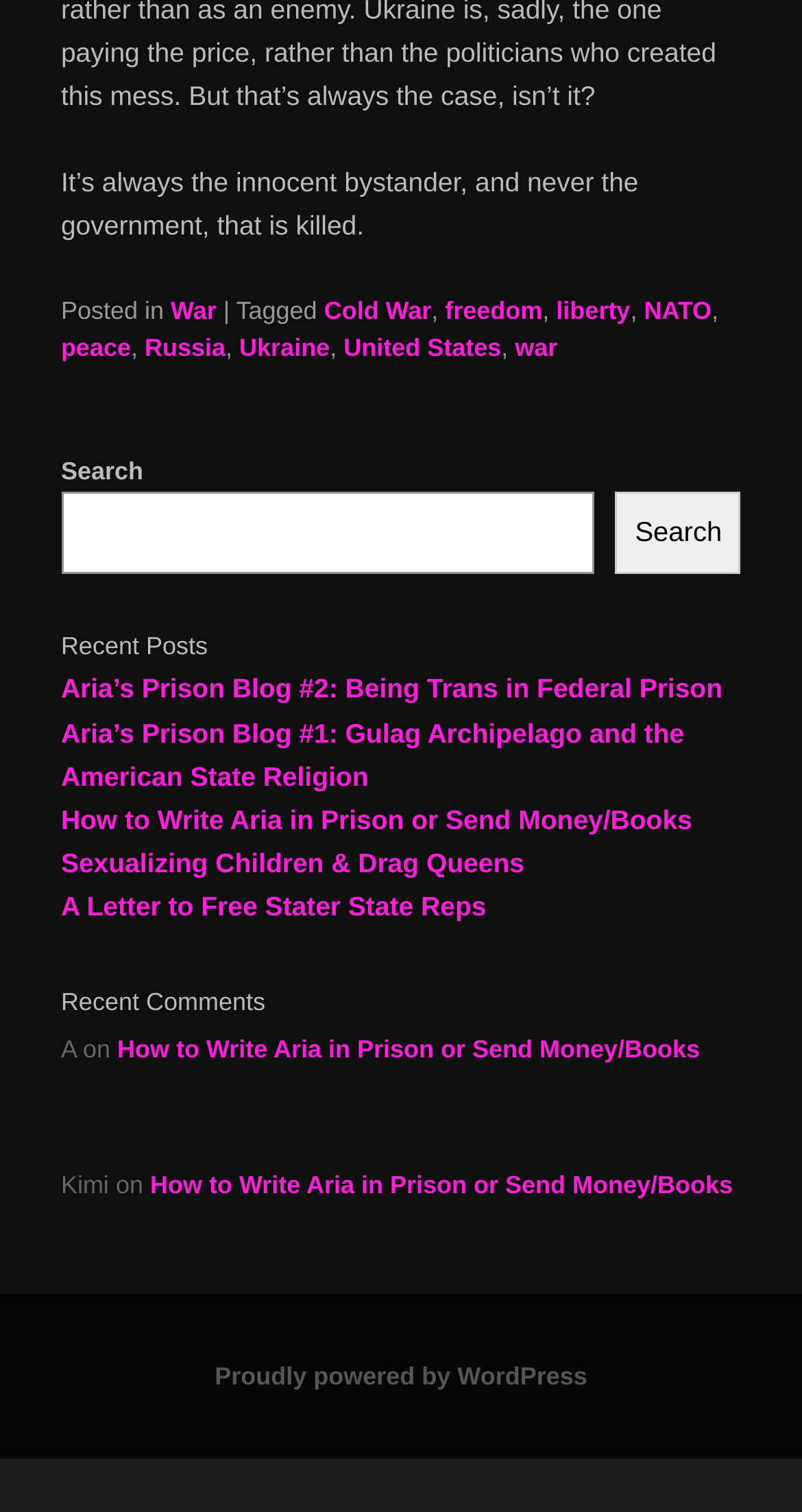Based on the description "Cold War", find the bounding box of the specified UI element.

[0.404, 0.195, 0.538, 0.214]